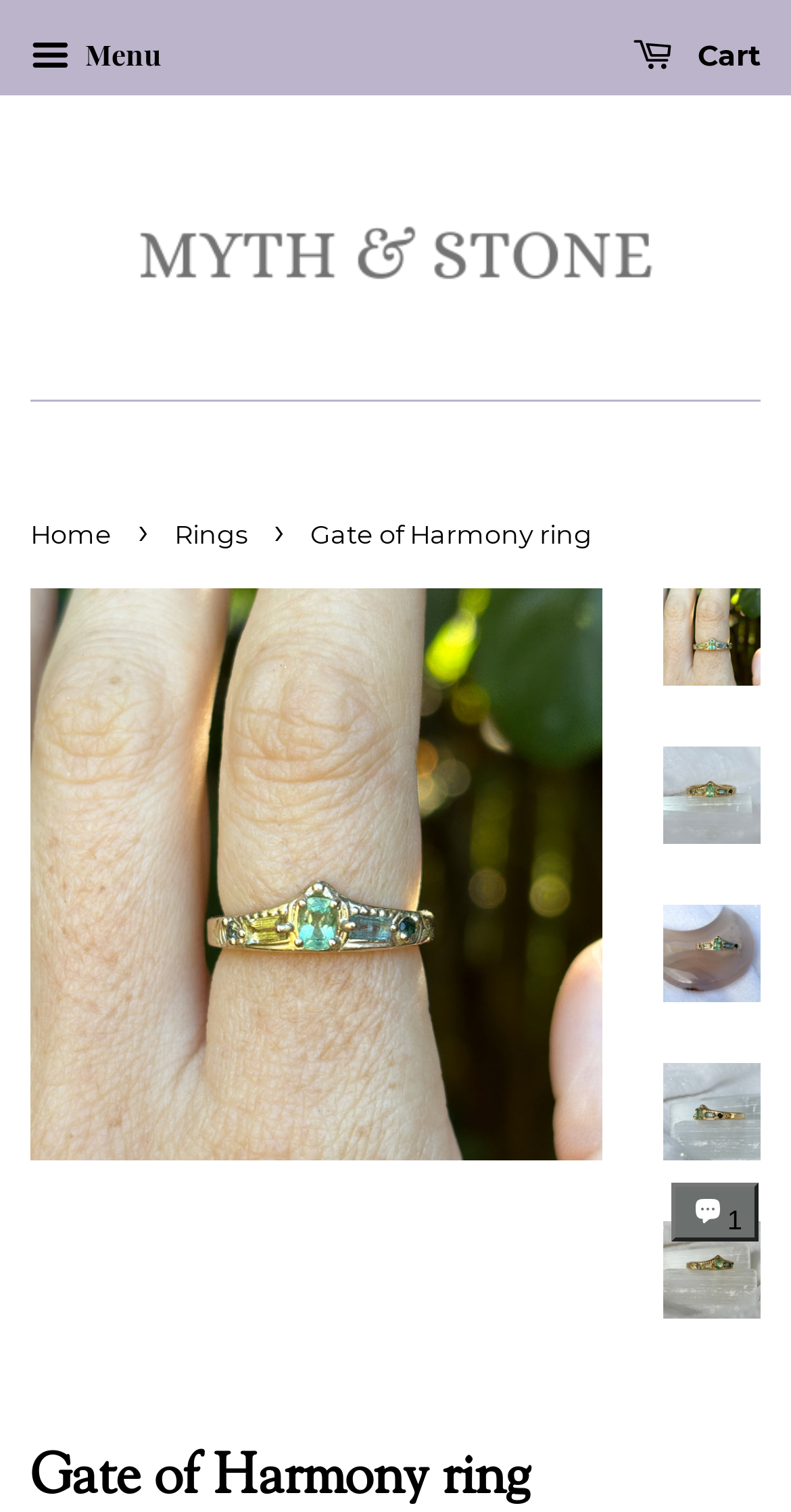Can you find the bounding box coordinates for the element that needs to be clicked to execute this instruction: "Start a chat"? The coordinates should be given as four float numbers between 0 and 1, i.e., [left, top, right, bottom].

[0.848, 0.782, 0.959, 0.821]